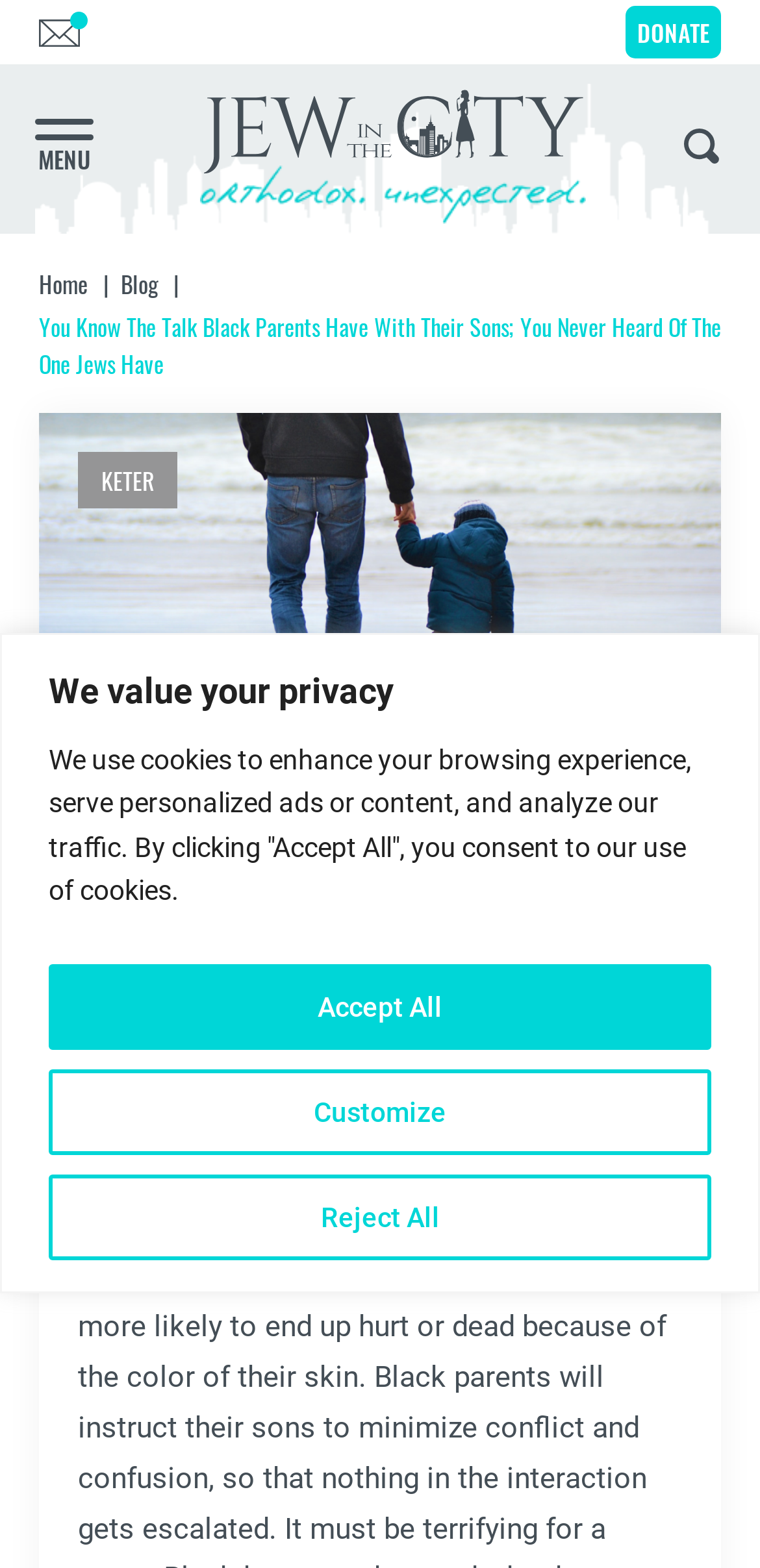Provide a comprehensive description of the webpage.

This webpage appears to be a blog or article page, with a focus on a specific topic related to Black parents and their sons, as well as a comparison to Jewish parents. The page has a prominent heading at the top, "You Know The Talk Black Parents Have With Their Sons; You Never Heard Of The One Jews Have", which suggests the main topic of the article.

At the very top of the page, there is a privacy notice with buttons to customize, reject, or accept cookies. Below this, there are several links to navigate to different parts of the website, including "Home", "Blog", and "MENU". There are also social media links to Facebook, Twitter, Reddit, LinkedIn, Instagram, and WhatsApp.

The main content of the page begins with a heading that repeats the title of the article, followed by the author's name, "ALLISON JOSEPHS", and the date of publication, "July 14, 2020". The article itself is not summarized here, but it appears to be a opinion piece or essay.

On the right-hand side of the page, there are several calls to action, including a section to subscribe to a newsletter or podcast, with a heading "IT'S FINE We’ll Schlep To You" and a button to enter an email address. There are also links to social media platforms, including Twitter, Facebook, LinkedIn, Instagram, and YouTube, each with an accompanying icon.

Overall, the page has a clean and organized layout, with clear headings and concise text. The use of social media links and calls to action suggests that the website is trying to engage with readers and encourage them to subscribe or follow their content.